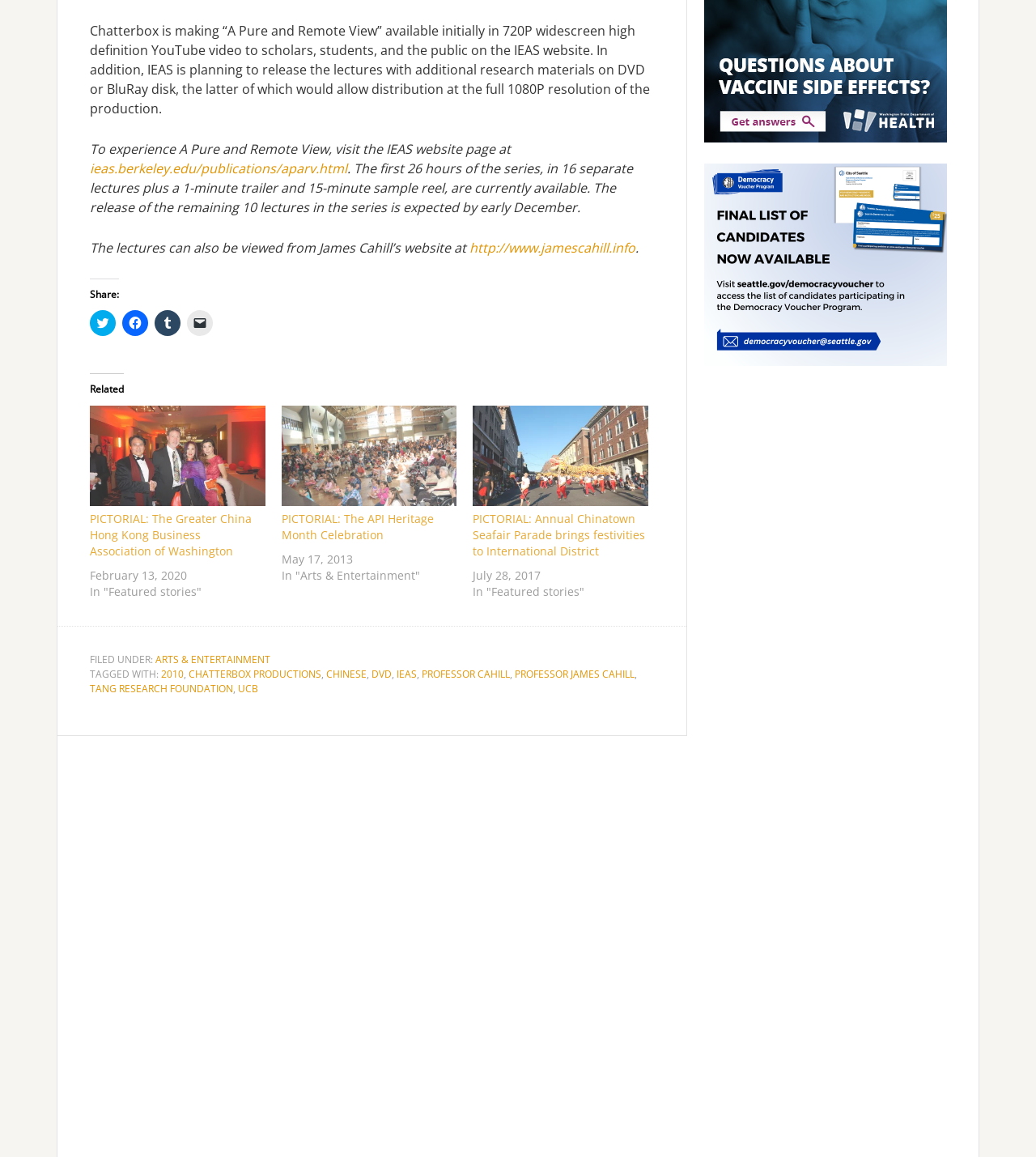Where can the lectures be viewed?
Could you answer the question with a detailed and thorough explanation?

The answer can be found in the StaticText elements, which mention 'To experience A Pure and Remote View, visit the IEAS website page at...' and 'The lectures can also be viewed from James Cahill’s website at...'.